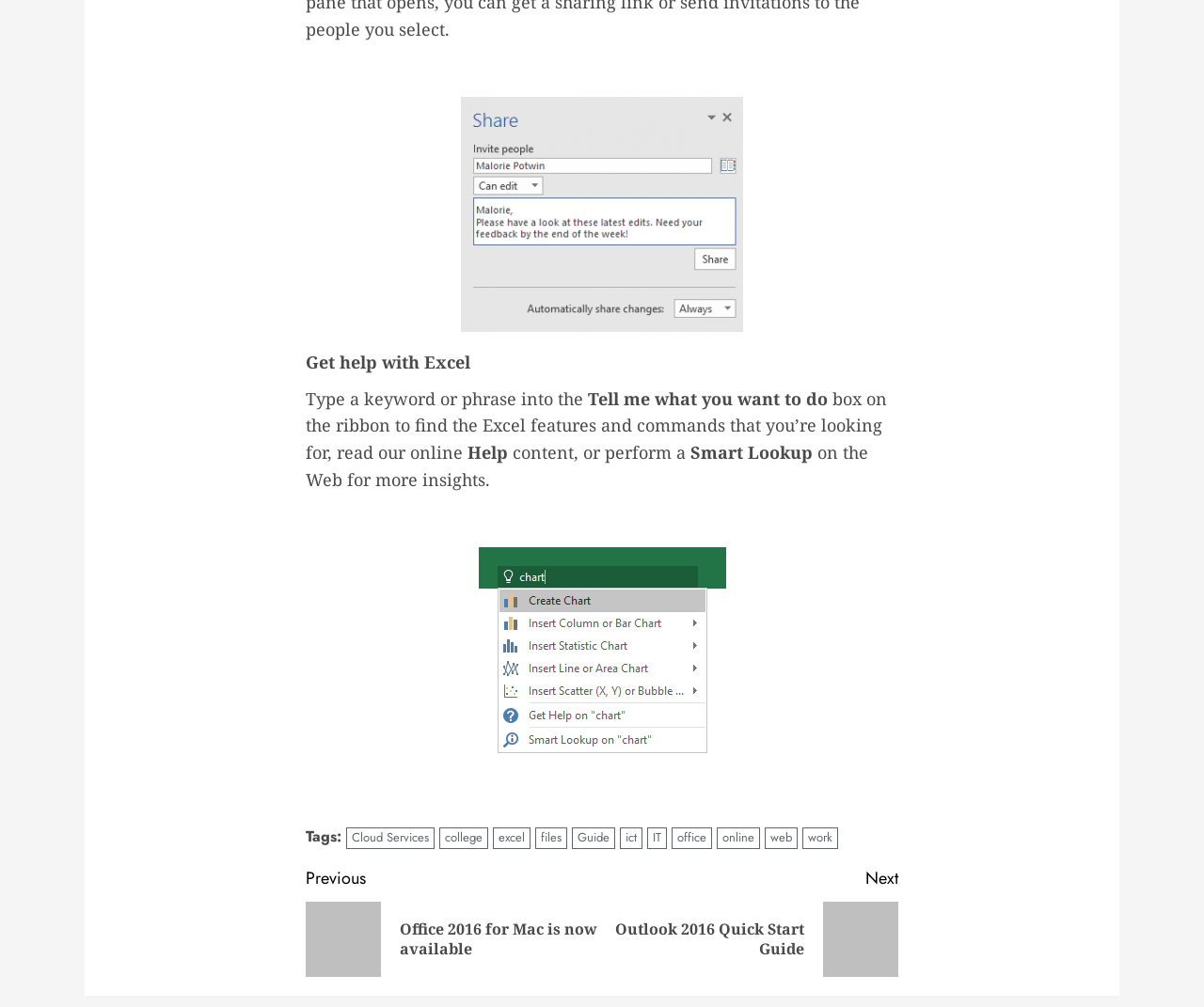Find the bounding box coordinates for the area you need to click to carry out the instruction: "Click the Smart Lookup link". The coordinates should be four float numbers between 0 and 1, indicated as [left, top, right, bottom].

[0.573, 0.438, 0.679, 0.461]